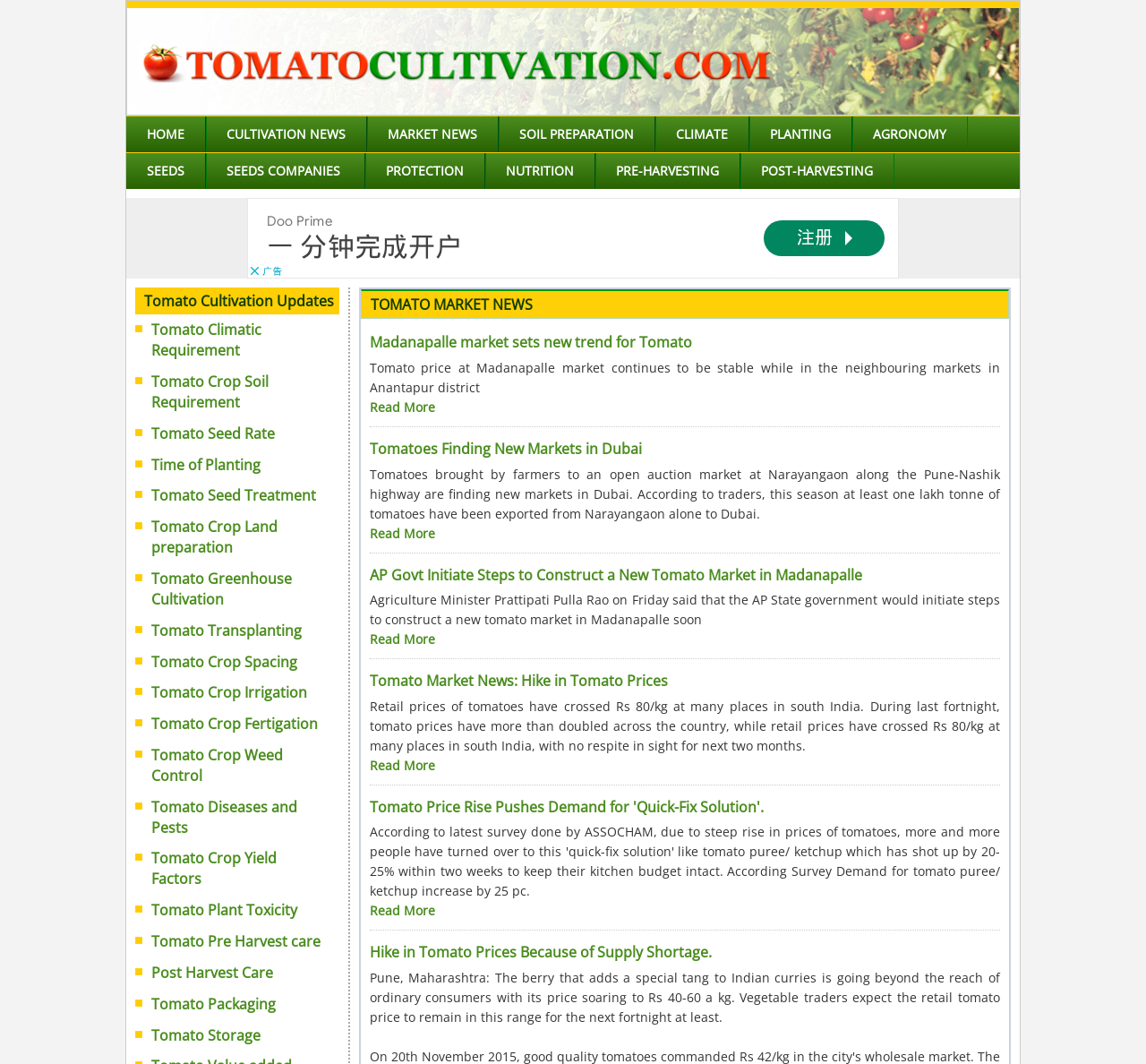Please identify the bounding box coordinates of the clickable element to fulfill the following instruction: "Click on the link to know more about Hike in Tomato Prices". The coordinates should be four float numbers between 0 and 1, i.e., [left, top, right, bottom].

[0.322, 0.711, 0.379, 0.727]